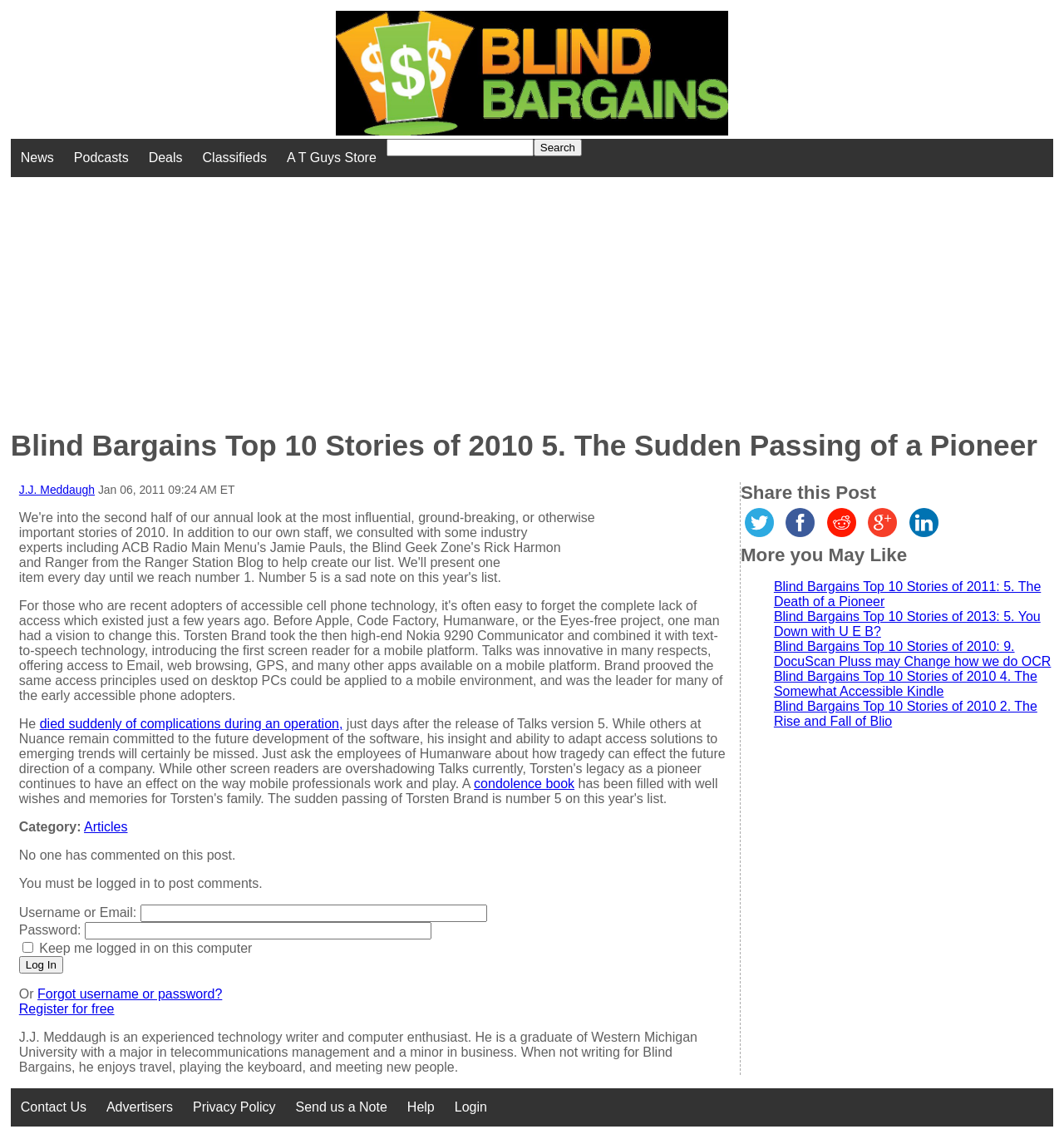Provide the bounding box coordinates of the UI element this sentence describes: "parent_node: Search aria-label="Search for" name="kw"".

[0.363, 0.122, 0.501, 0.137]